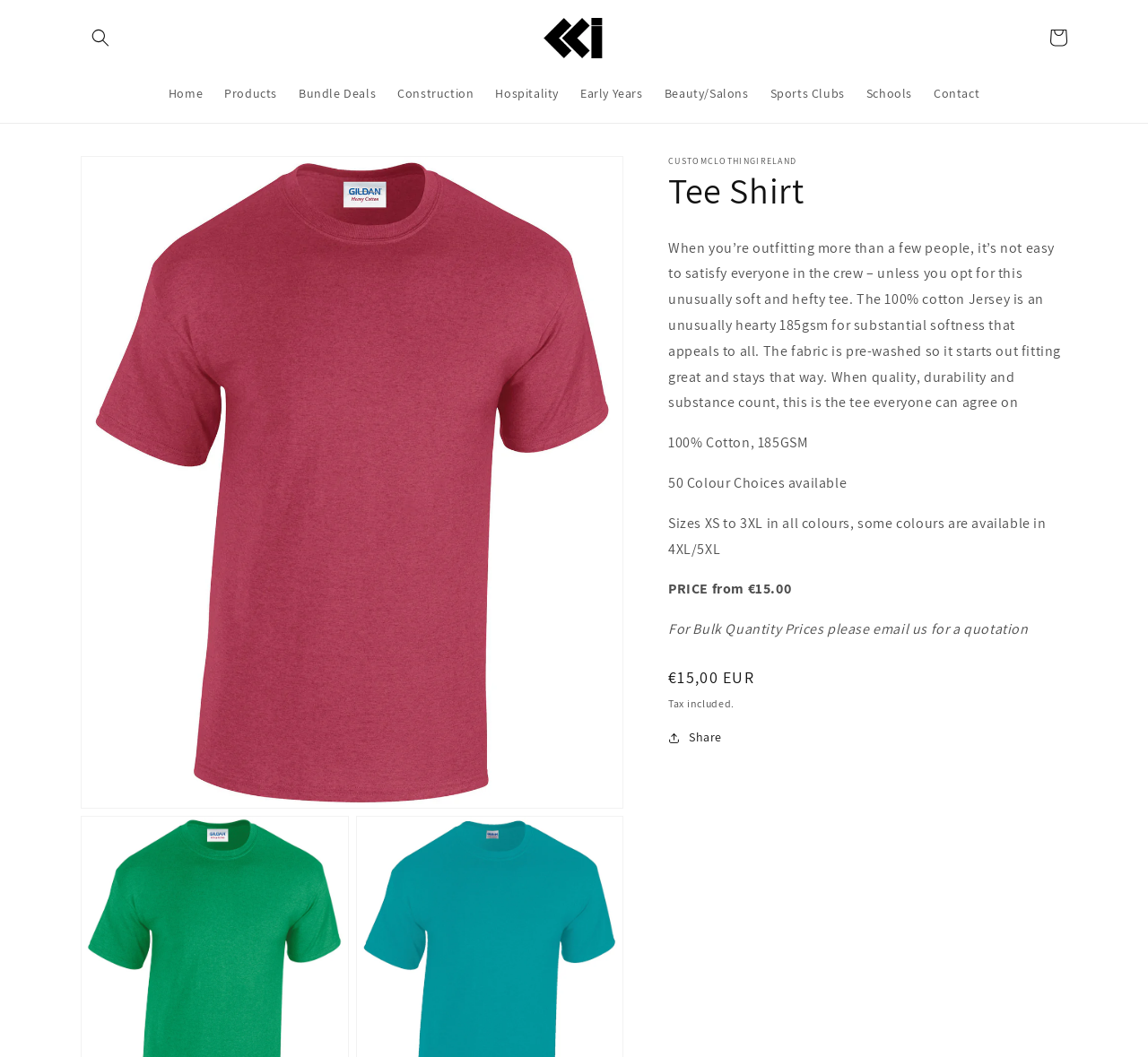Find the bounding box coordinates of the element I should click to carry out the following instruction: "View Cart".

[0.905, 0.017, 0.939, 0.054]